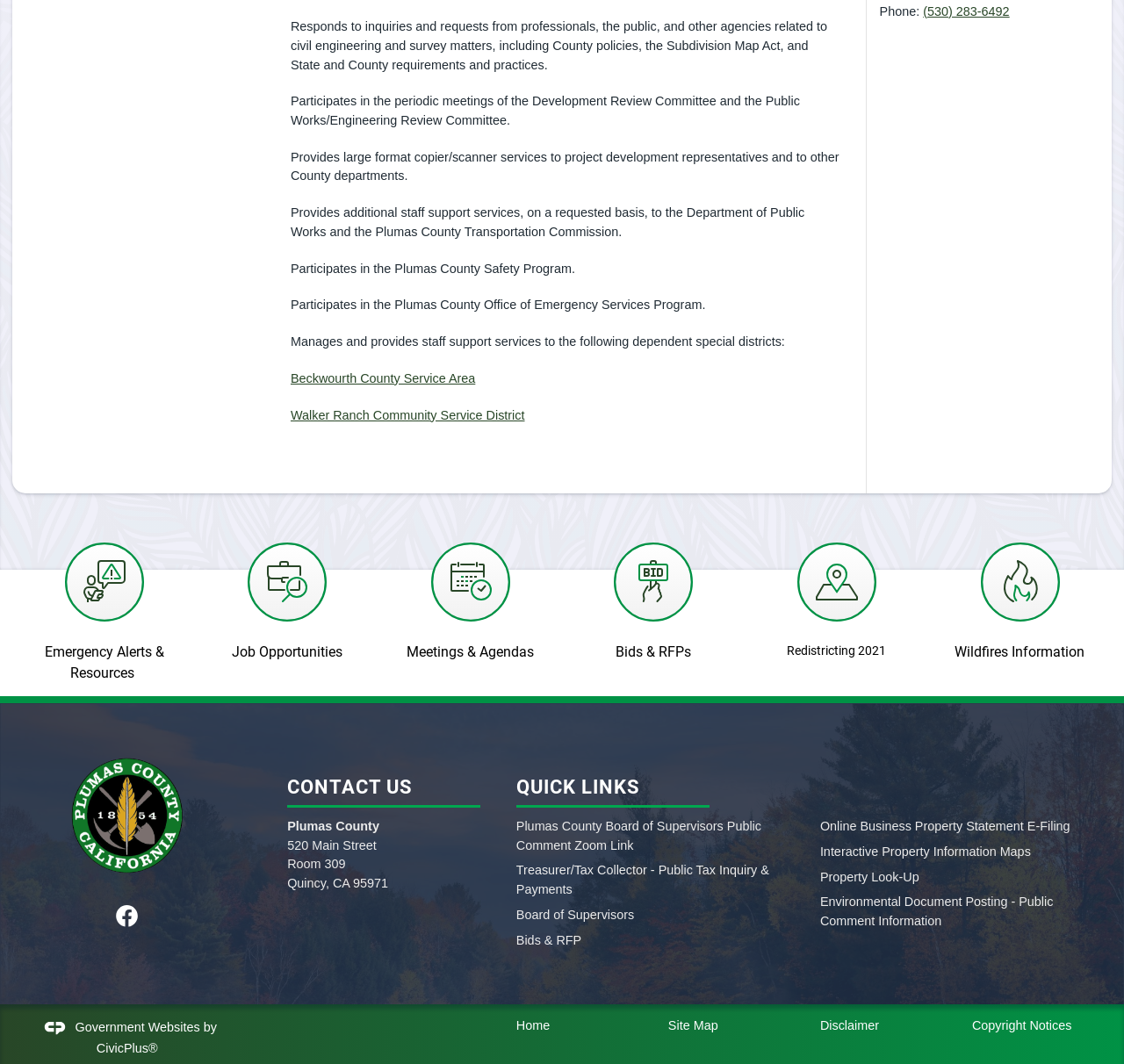Please locate the bounding box coordinates of the element's region that needs to be clicked to follow the instruction: "Visit Beckwourth County Service Area". The bounding box coordinates should be provided as four float numbers between 0 and 1, i.e., [left, top, right, bottom].

[0.259, 0.349, 0.423, 0.362]